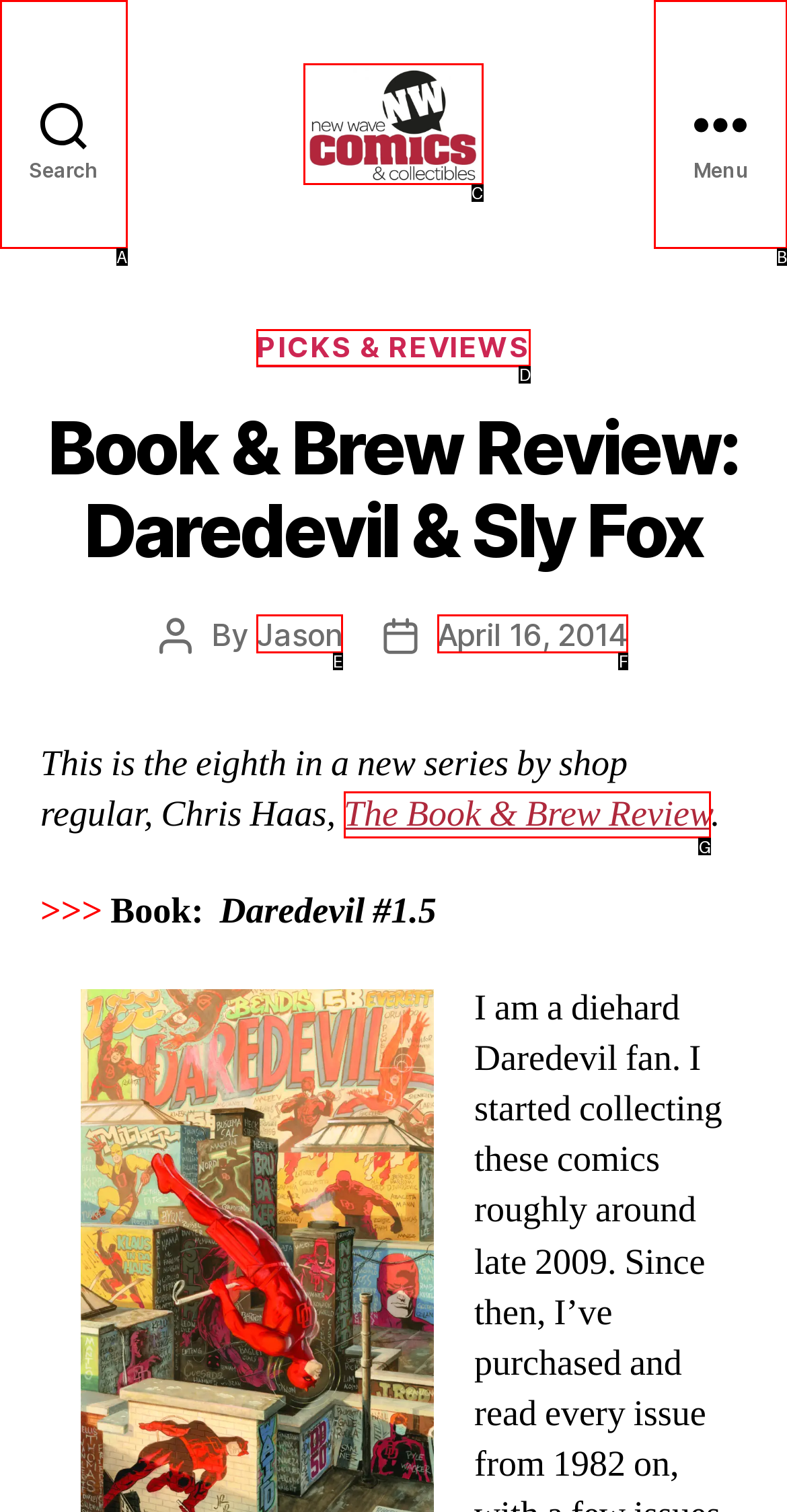Identify the option that best fits this description: Picks & Reviews
Answer with the appropriate letter directly.

D